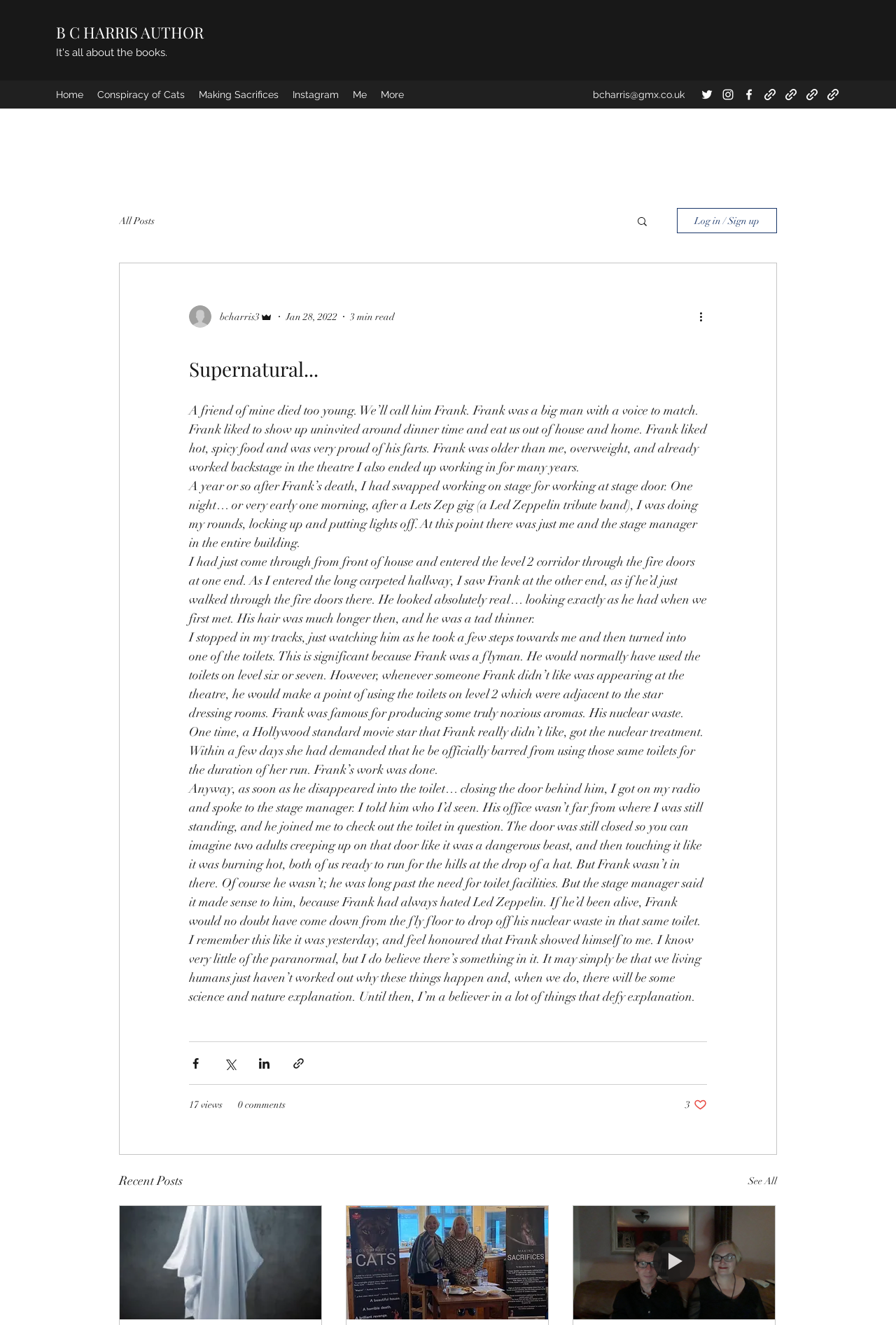Please identify the bounding box coordinates of the clickable area that will fulfill the following instruction: "Log in or sign up". The coordinates should be in the format of four float numbers between 0 and 1, i.e., [left, top, right, bottom].

[0.755, 0.157, 0.867, 0.176]